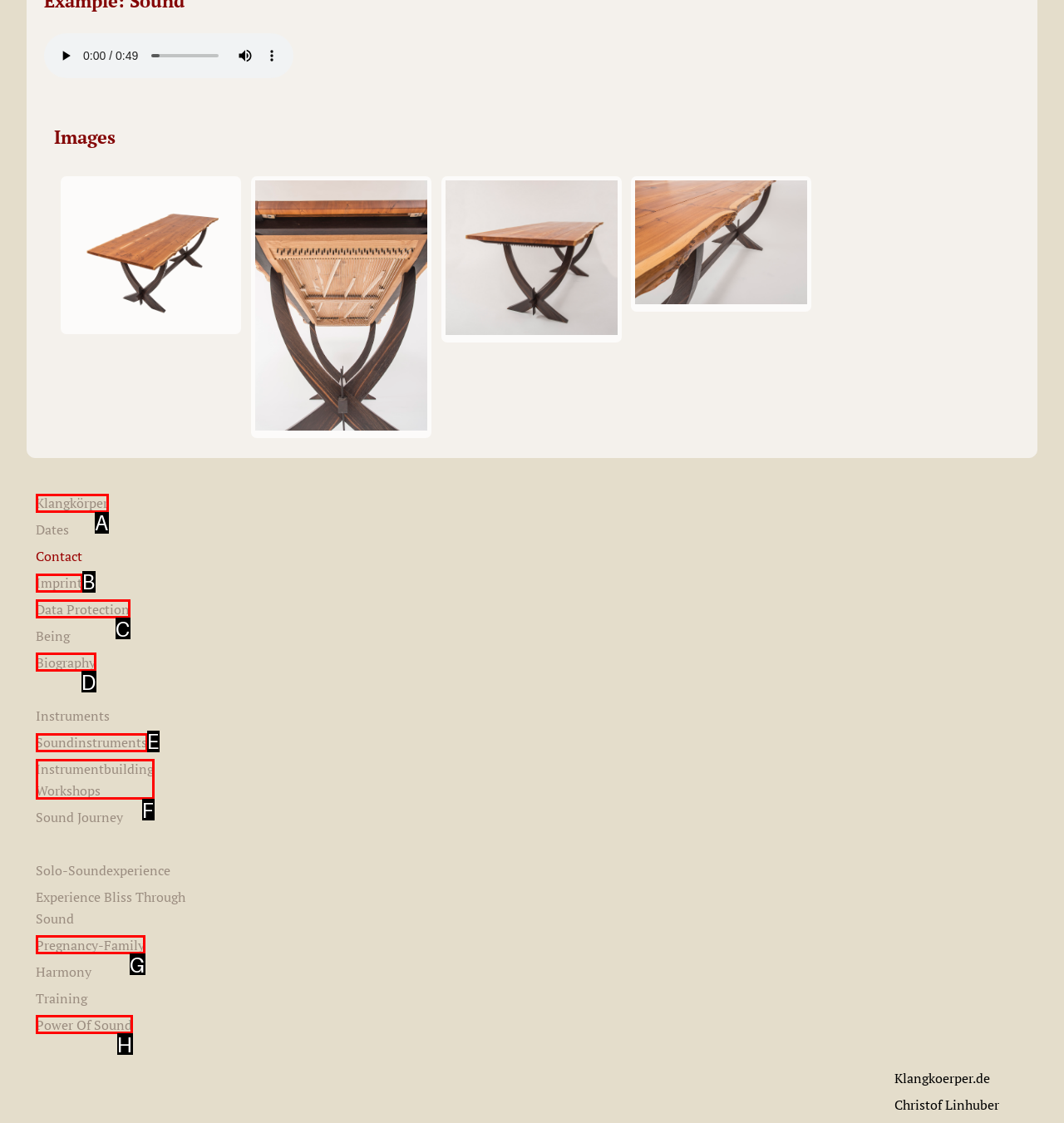Determine which HTML element best suits the description: Power Of Sound. Reply with the letter of the matching option.

H